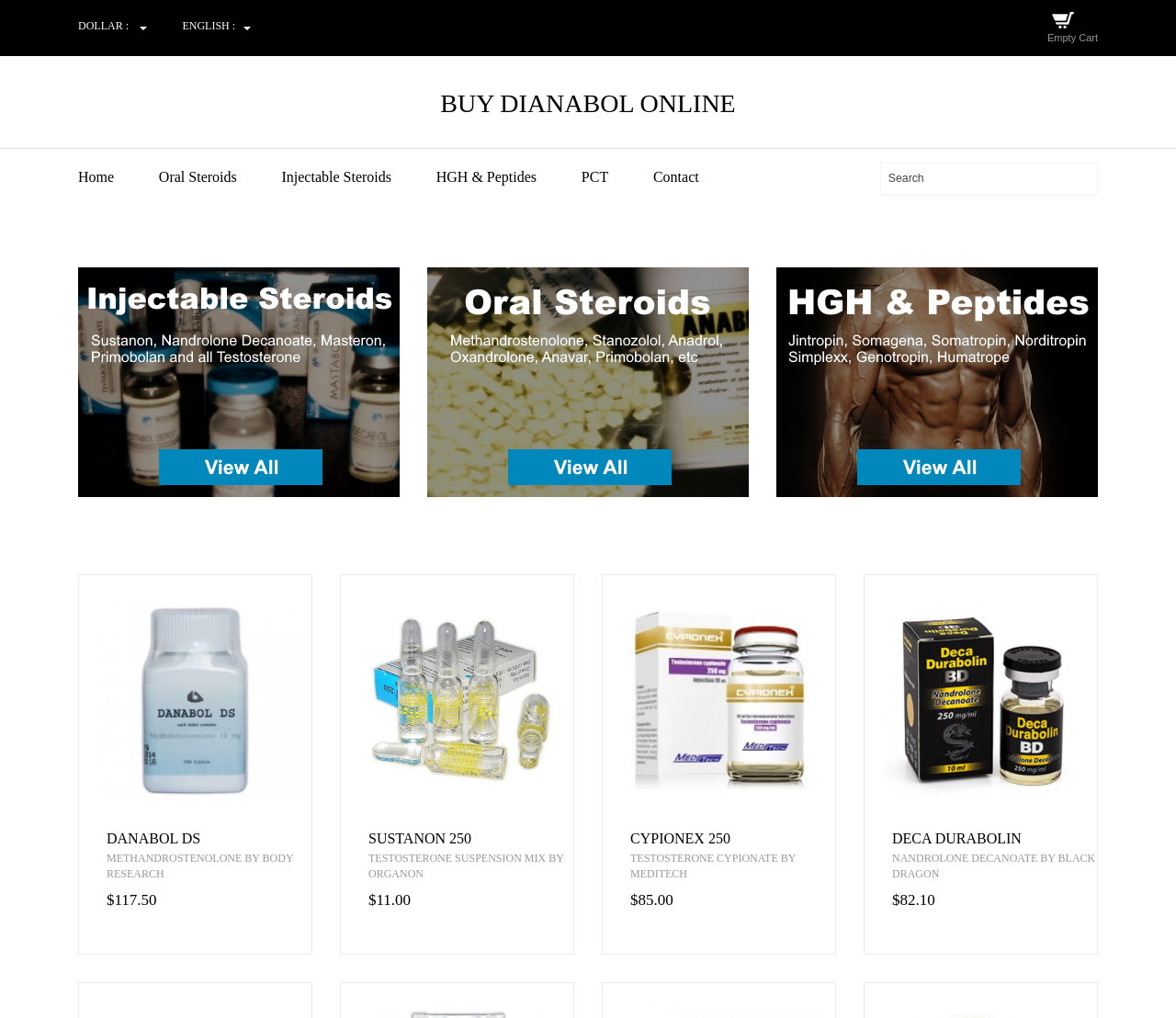Based on the image, please respond to the question with as much detail as possible:
What is the price of Danabol DS?

The price of Danabol DS is displayed below the product image and description, which is $117.50, as indicated by the heading element.